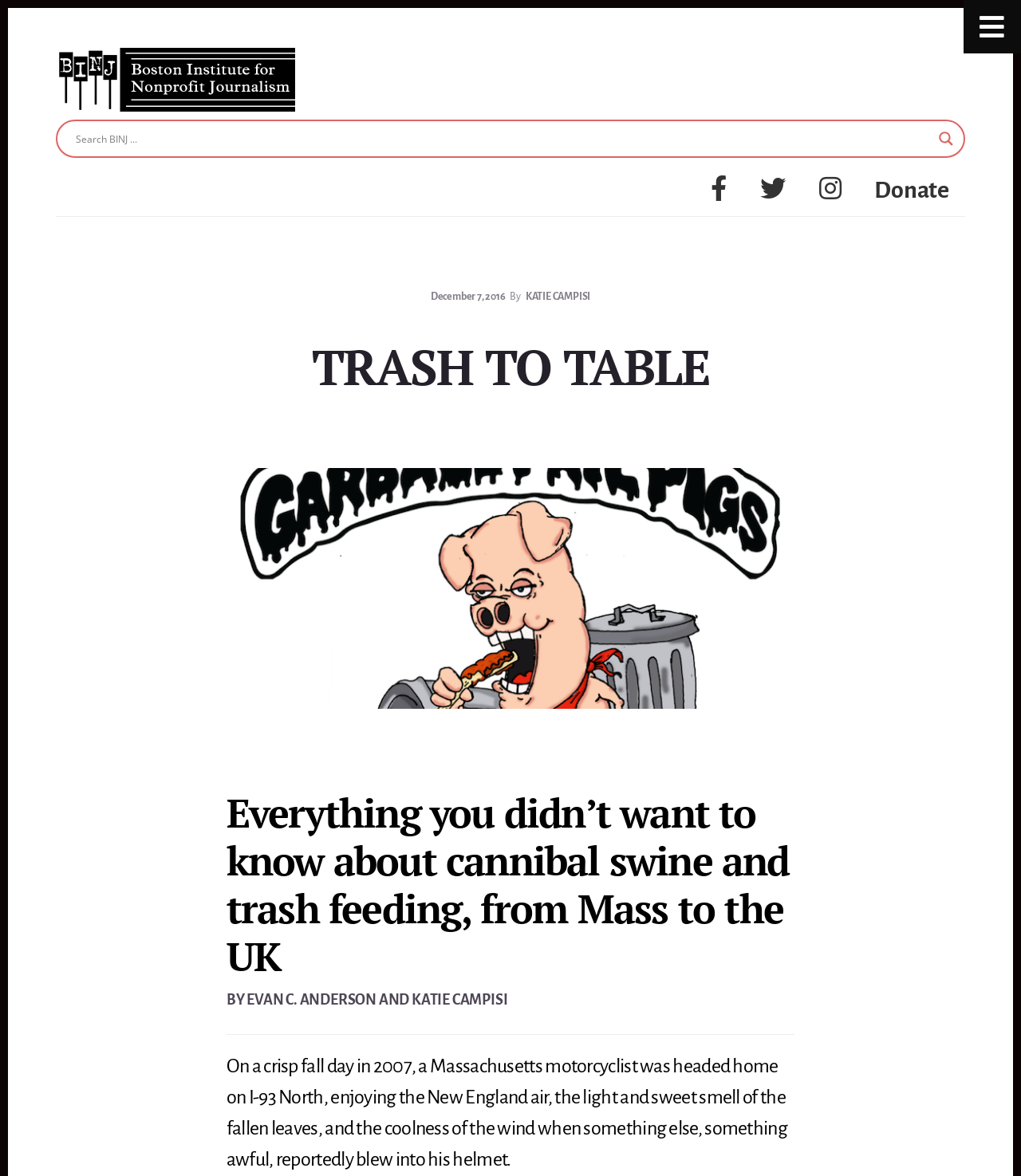Extract the top-level heading from the webpage and provide its text.

TRASH TO TABLE